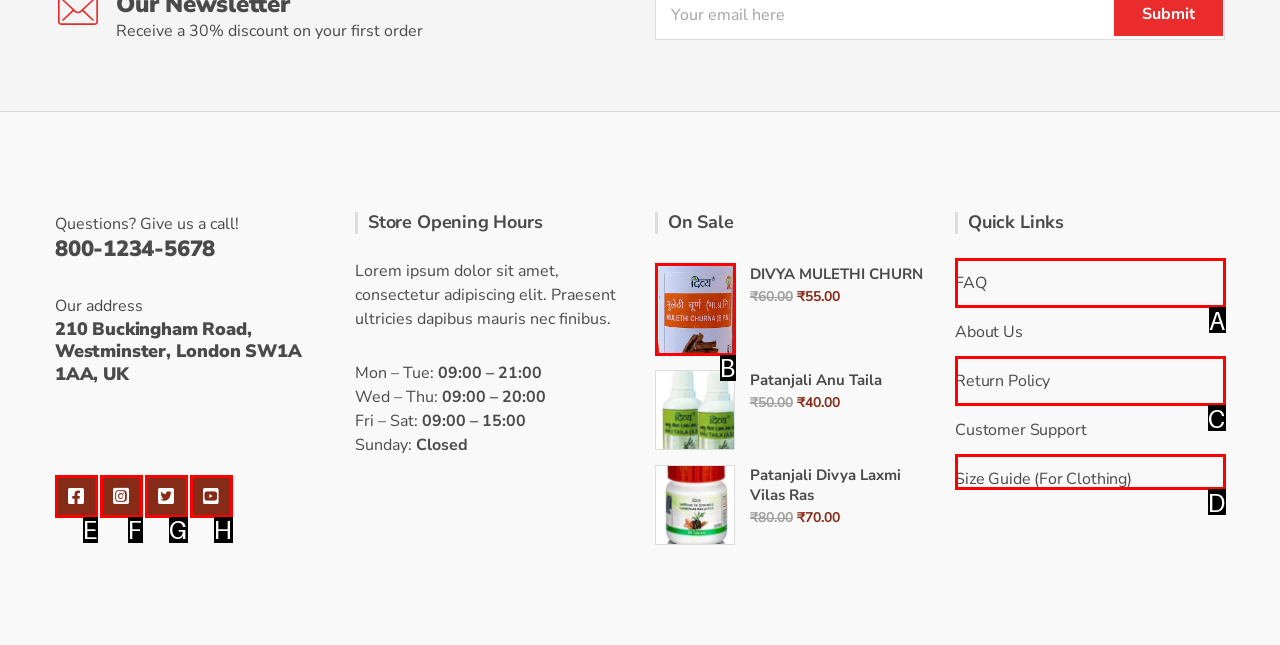From the options provided, determine which HTML element best fits the description: Twitter. Answer with the correct letter.

G